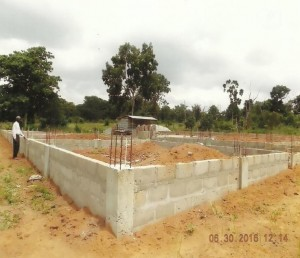What is the building being constructed for?
Refer to the image and answer the question using a single word or phrase.

Educational facility